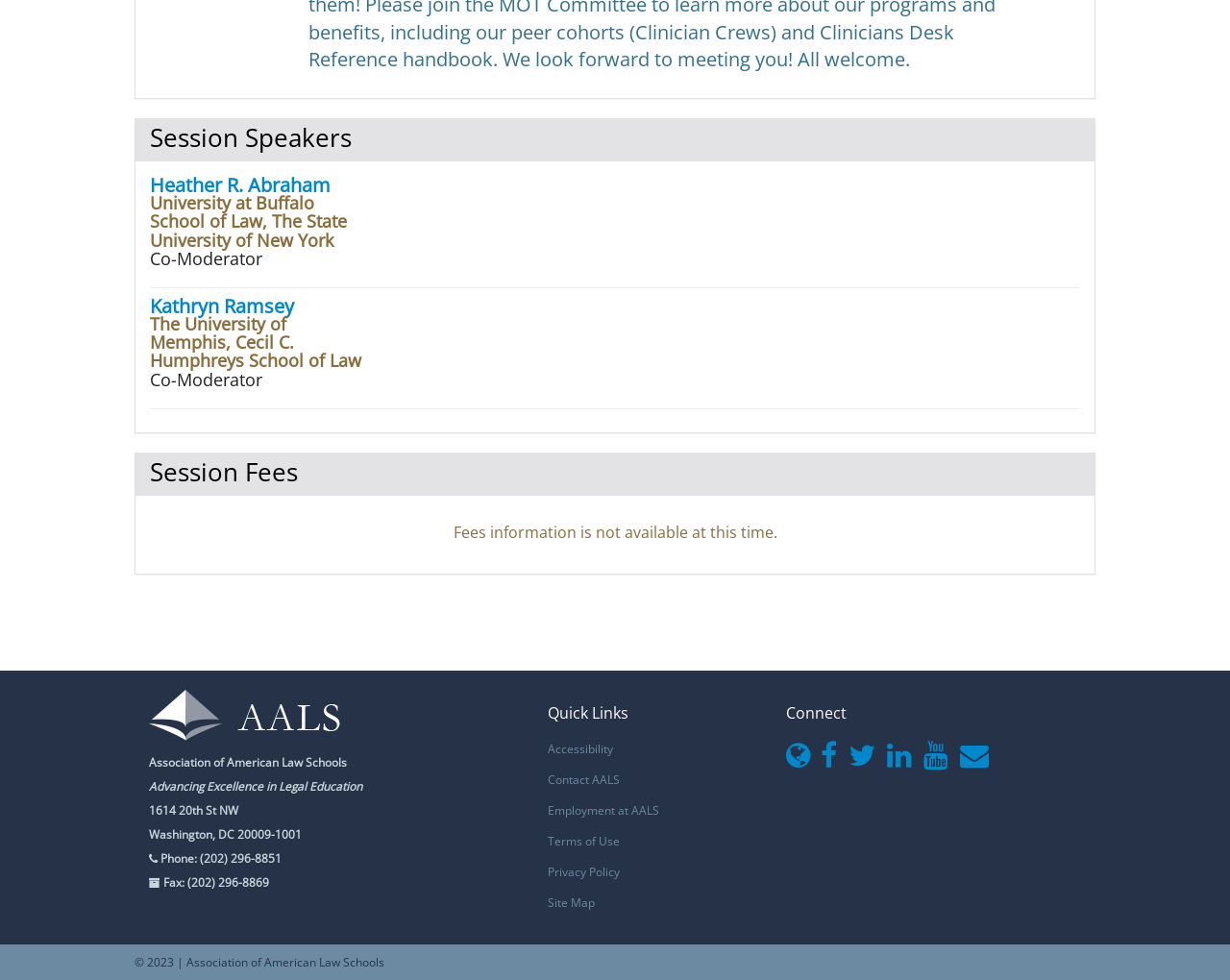Determine the bounding box coordinates for the UI element with the following description: "Contact AALS". The coordinates should be four float numbers between 0 and 1, represented as [left, top, right, bottom].

[0.445, 0.787, 0.504, 0.804]